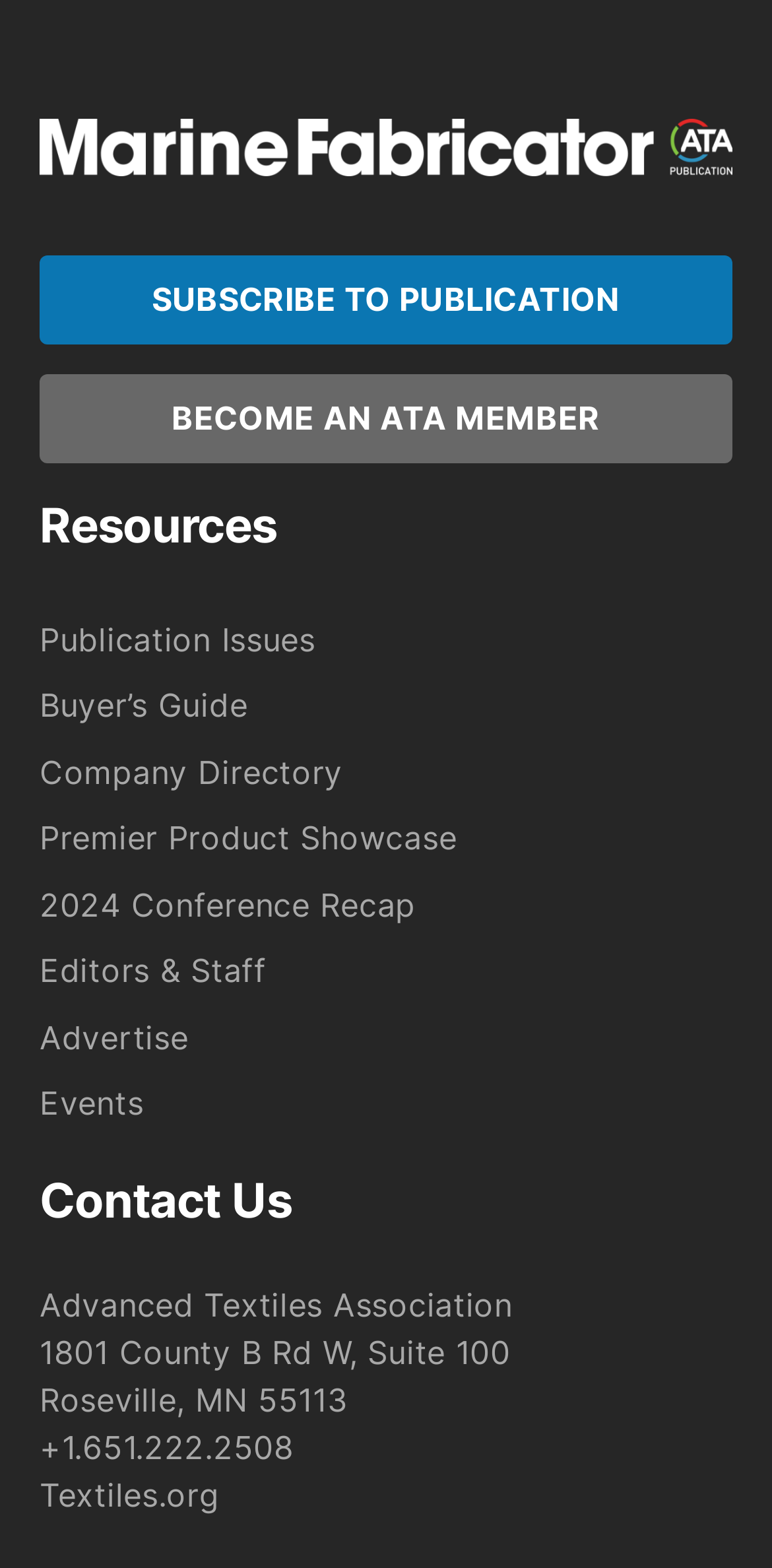How many links are in the footer navigation?
From the screenshot, supply a one-word or short-phrase answer.

9